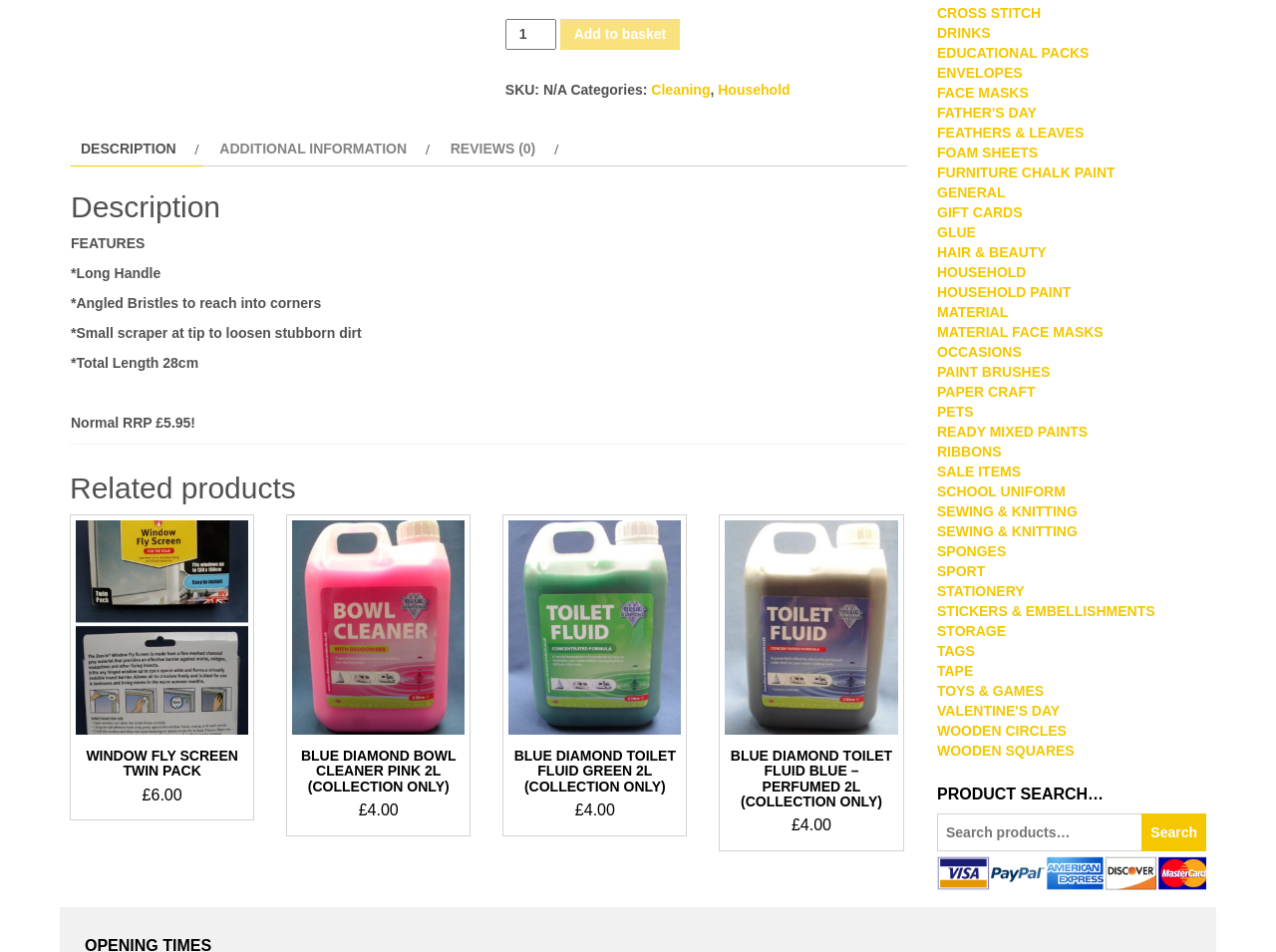Determine the bounding box coordinates for the HTML element mentioned in the following description: "Patient Portal". The coordinates should be a list of four floats ranging from 0 to 1, represented as [left, top, right, bottom].

None